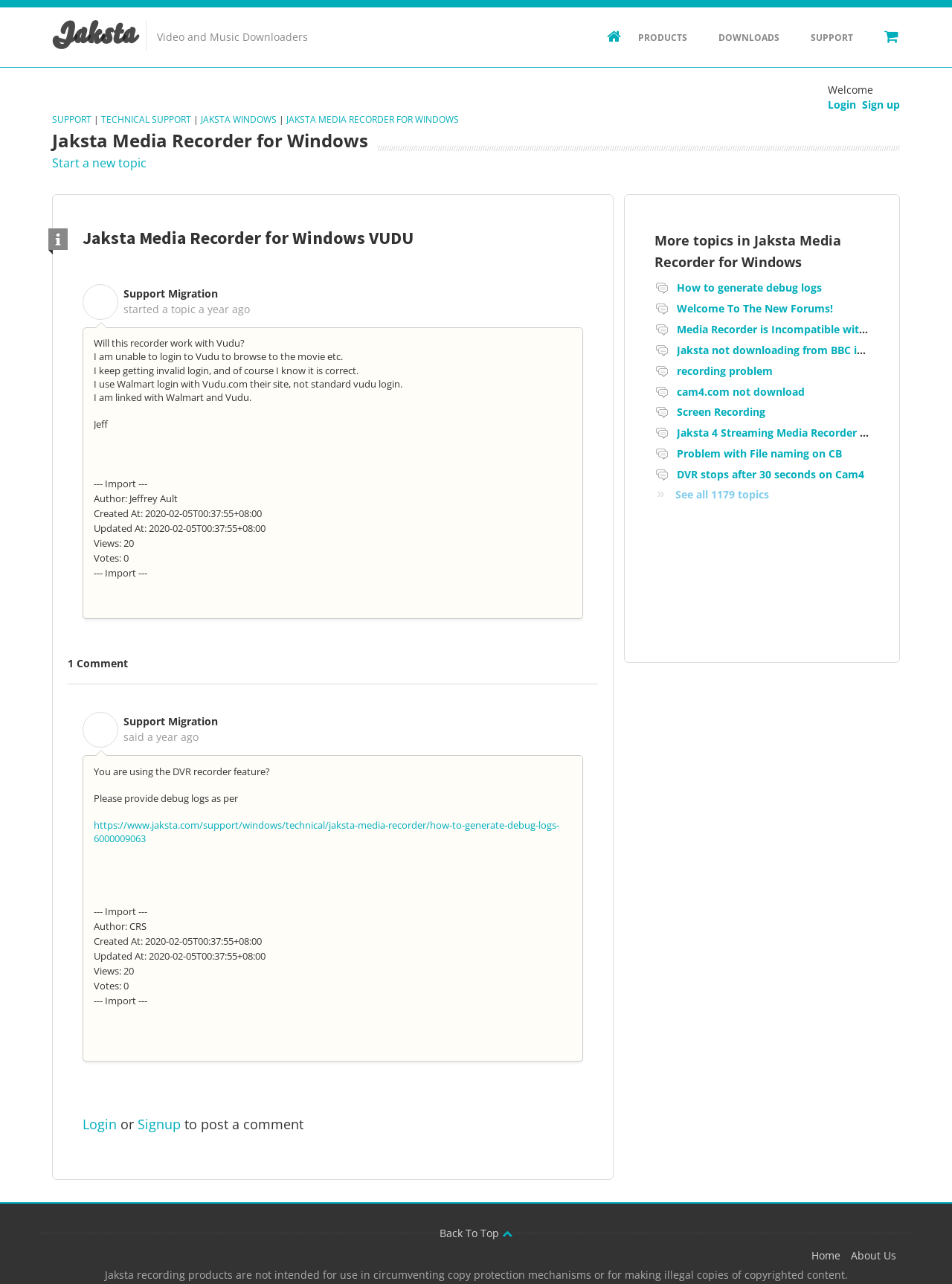Find the bounding box coordinates of the element to click in order to complete this instruction: "Start a new topic". The bounding box coordinates must be four float numbers between 0 and 1, denoted as [left, top, right, bottom].

[0.055, 0.121, 0.154, 0.133]